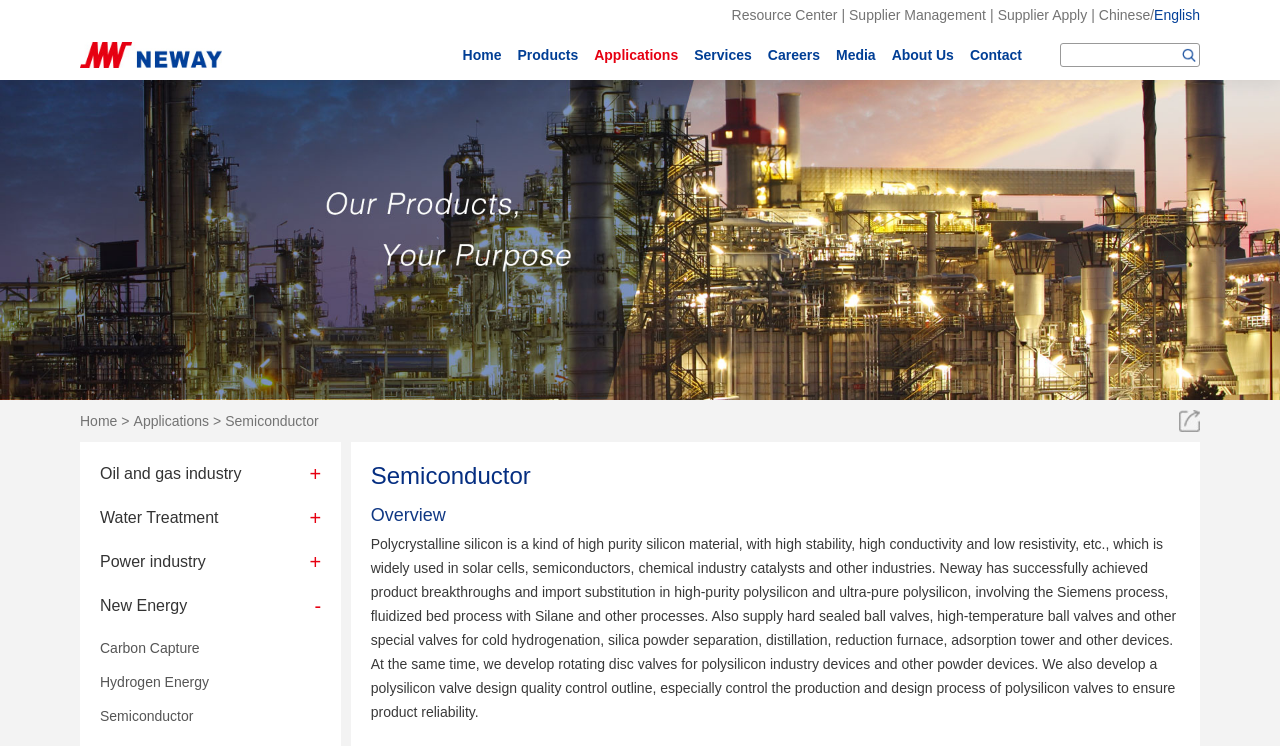Using the webpage screenshot, locate the HTML element that fits the following description and provide its bounding box: "parent_node: Comment * name="comment"".

None